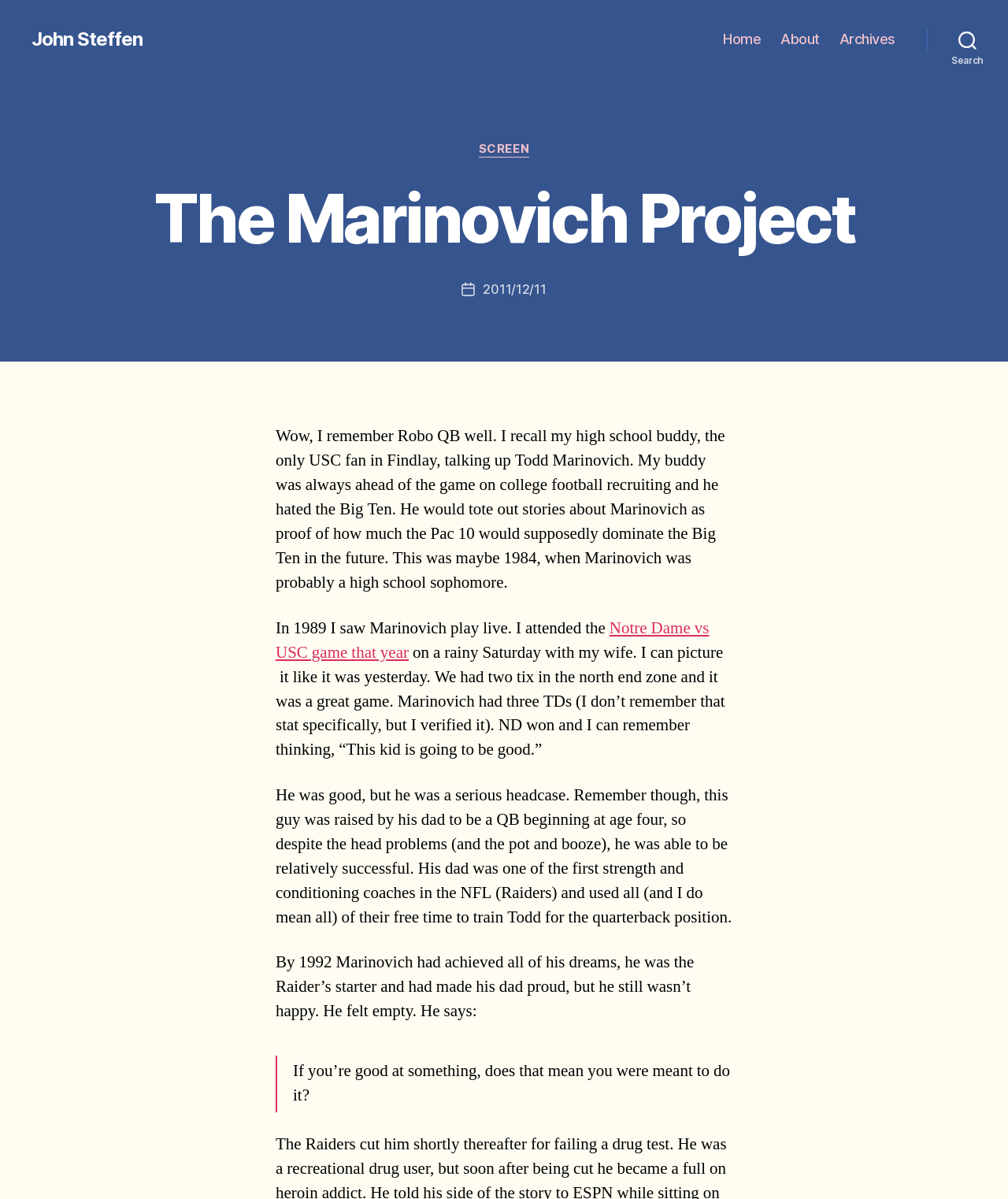Extract the primary headline from the webpage and present its text.

The Marinovich Project